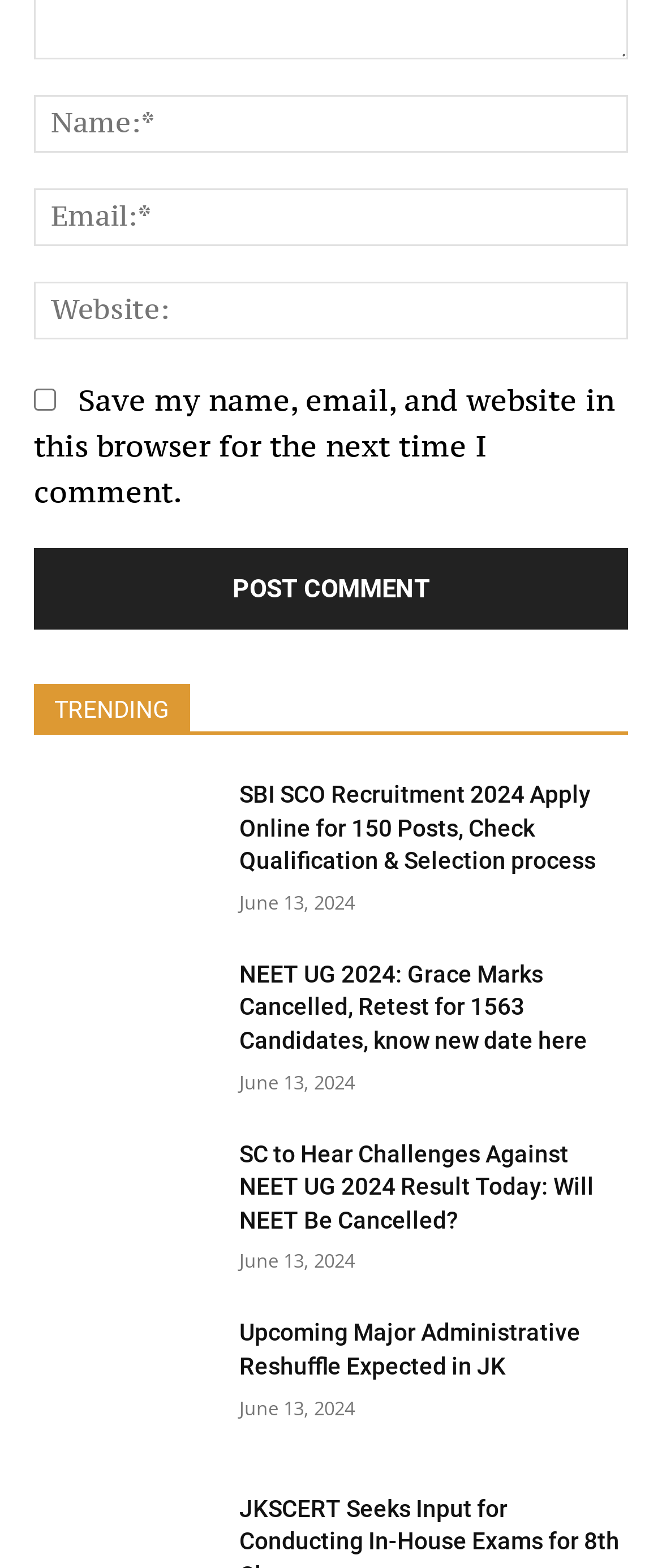What is the date of the articles on this webpage? From the image, respond with a single word or brief phrase.

June 13, 2024